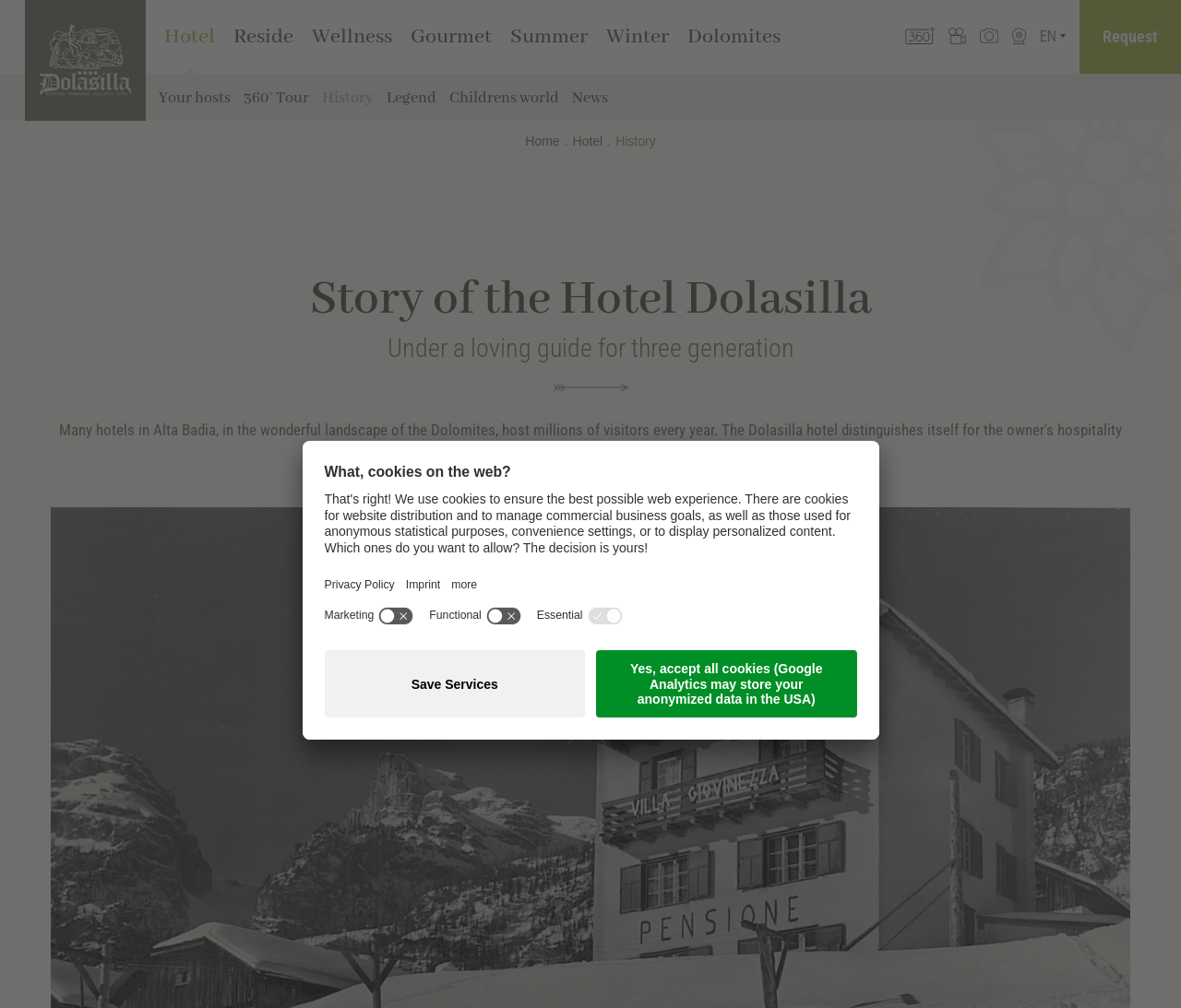Please find and report the bounding box coordinates of the element to click in order to perform the following action: "View the '360° Tour'". The coordinates should be expressed as four float numbers between 0 and 1, in the format [left, top, right, bottom].

[0.206, 0.088, 0.262, 0.107]